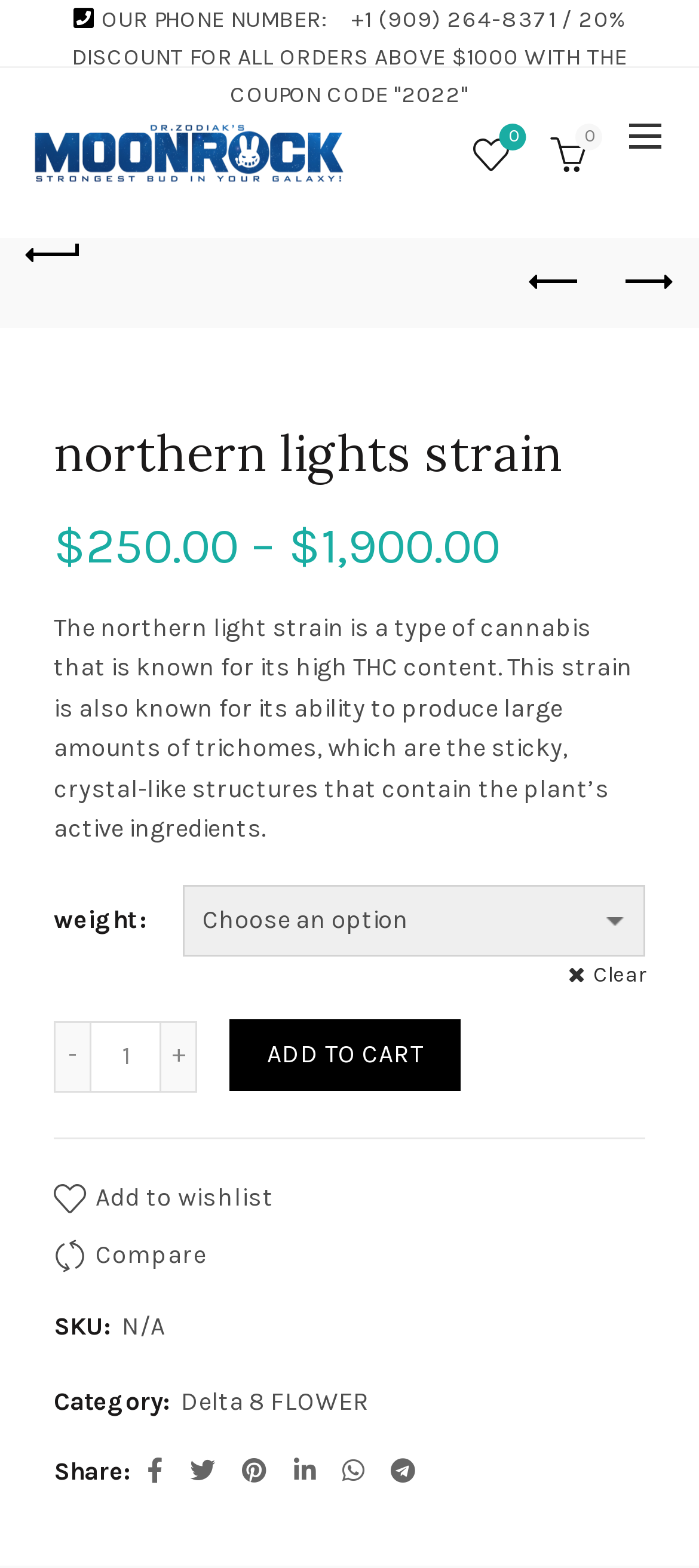Determine the main headline of the webpage and provide its text.

northern lights strain